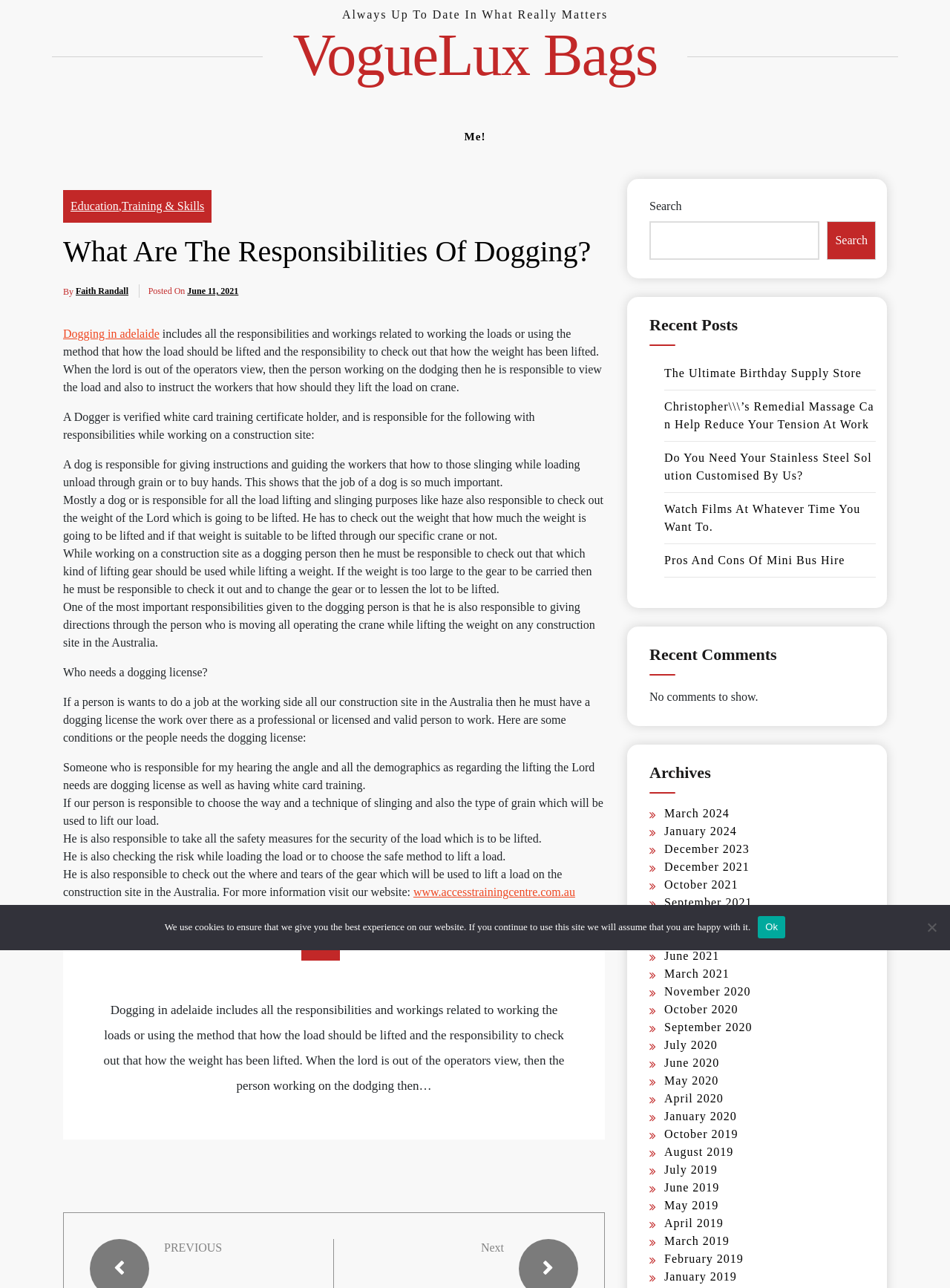Find the bounding box coordinates for the area that must be clicked to perform this action: "Click the link to VogueLux Bags".

[0.277, 0.017, 0.723, 0.068]